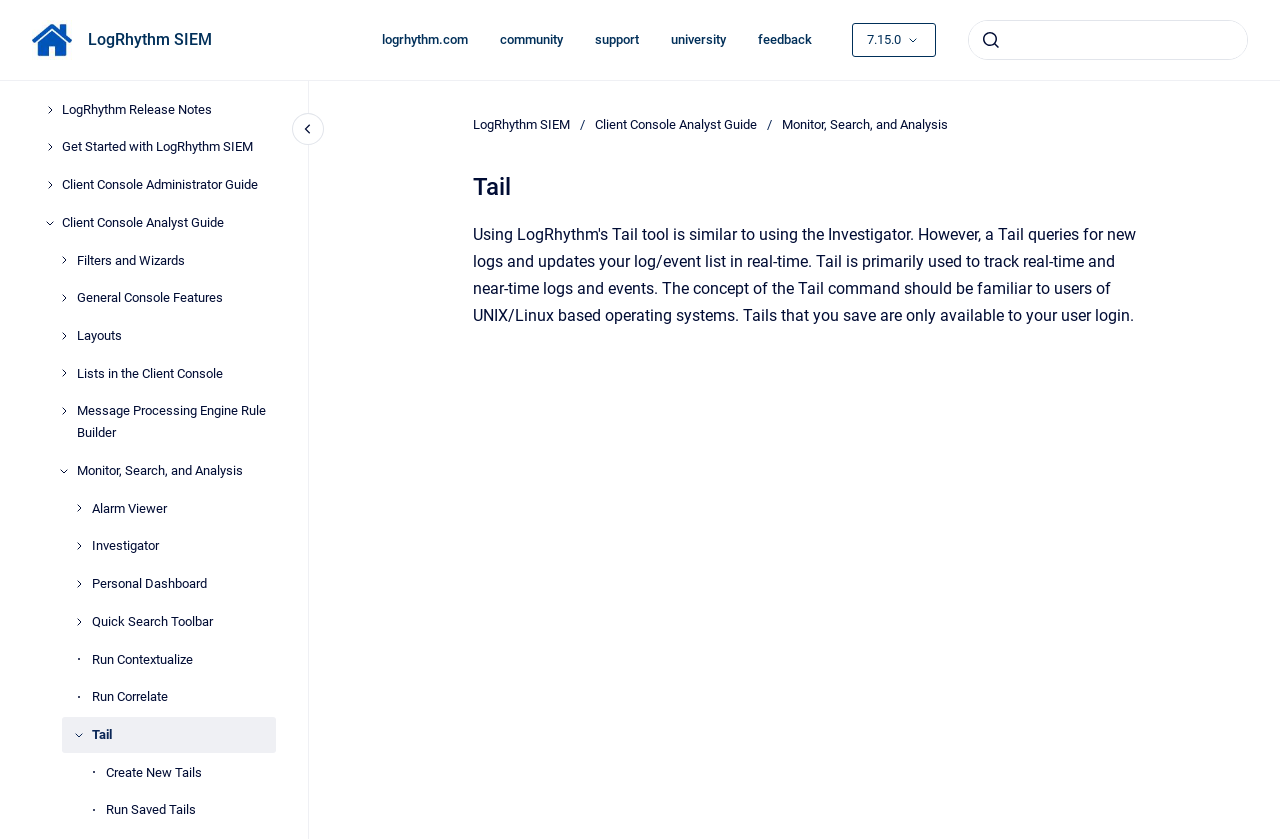Please provide the bounding box coordinates for the element that needs to be clicked to perform the instruction: "search". The coordinates must consist of four float numbers between 0 and 1, formatted as [left, top, right, bottom].

[0.756, 0.024, 0.975, 0.072]